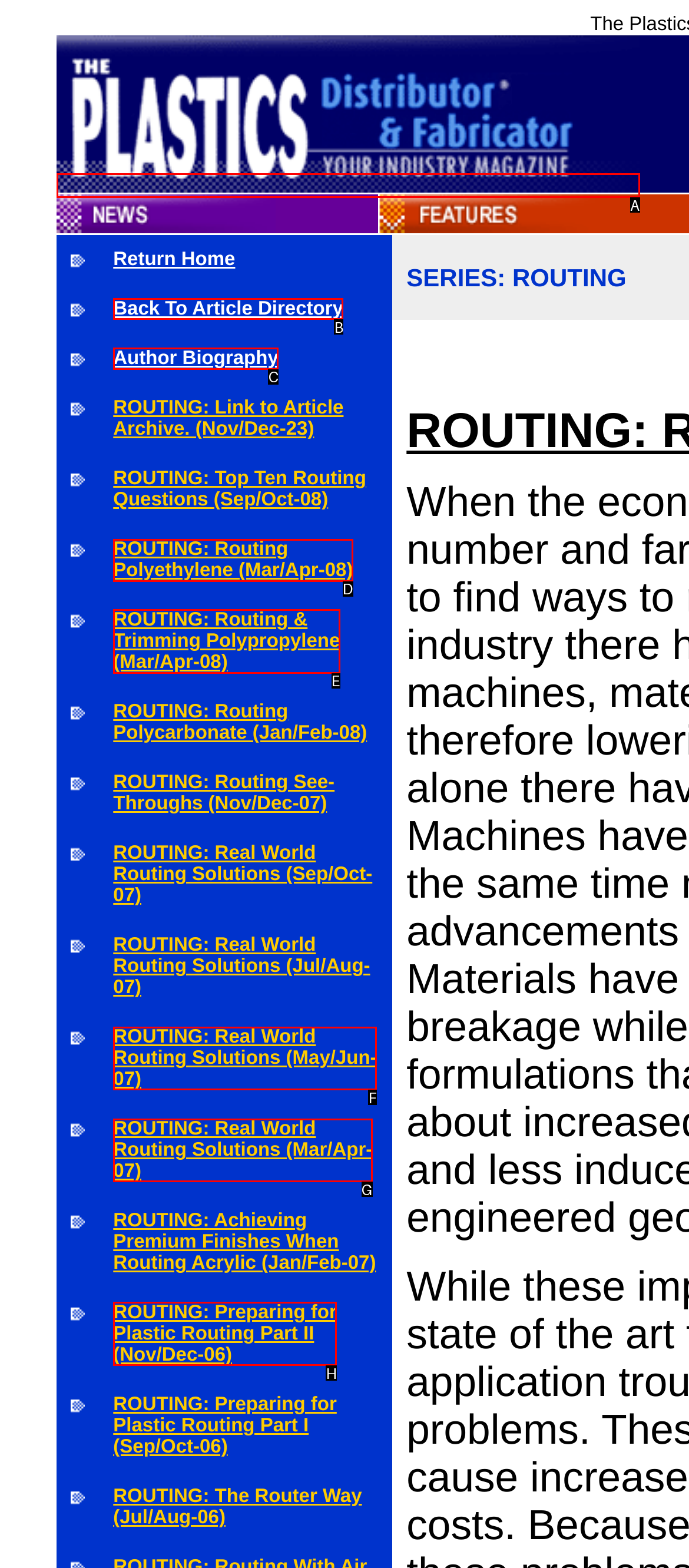Tell me which one HTML element best matches the description: Author Biography
Answer with the option's letter from the given choices directly.

C